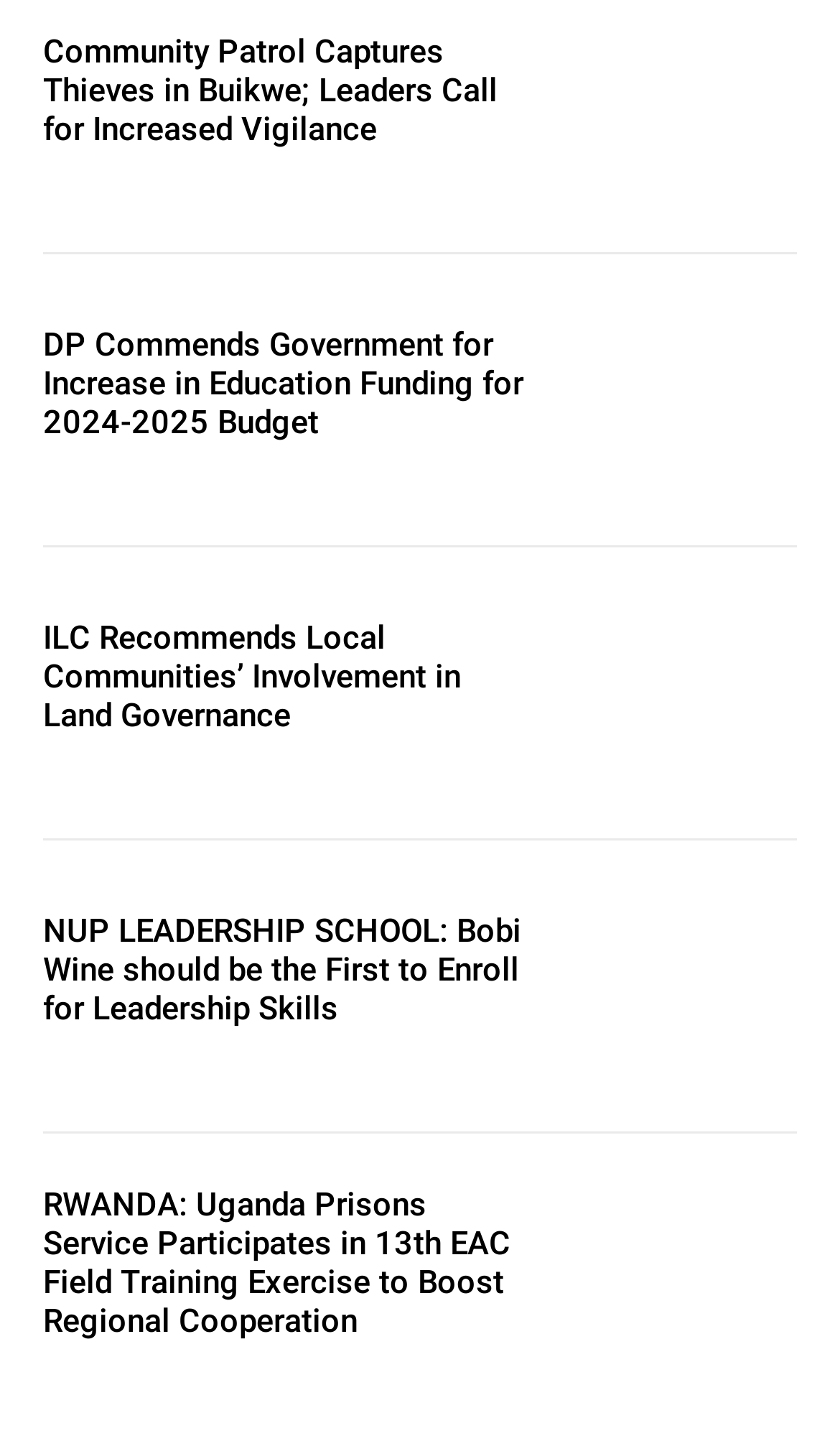Using the given description, provide the bounding box coordinates formatted as (top-left x, top-left y, bottom-right x, bottom-right y), with all values being floating point numbers between 0 and 1. Description: Security

[0.051, 0.934, 0.154, 0.955]